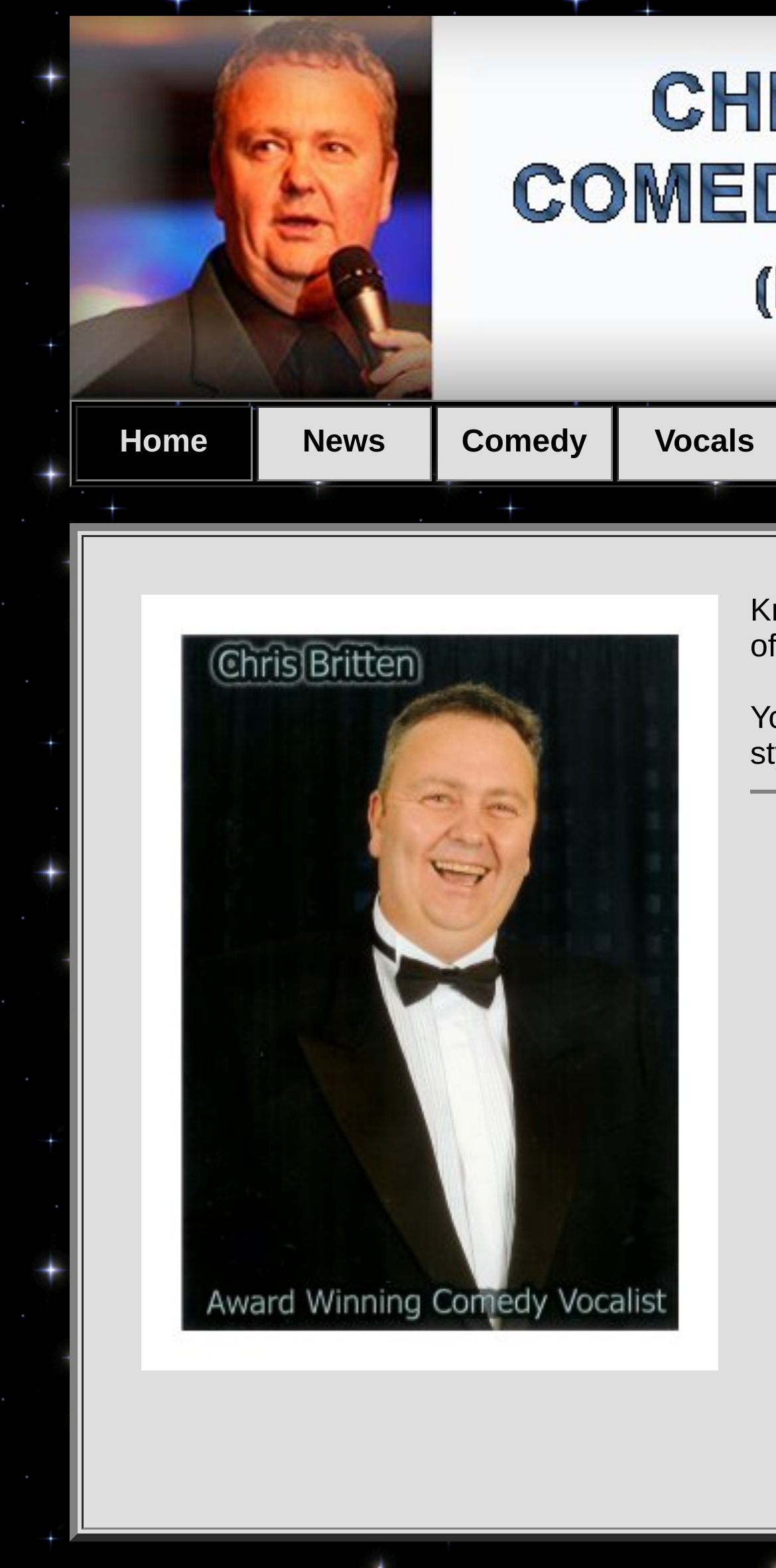Provide a brief response using a word or short phrase to this question:
How many columns are in the menu?

3